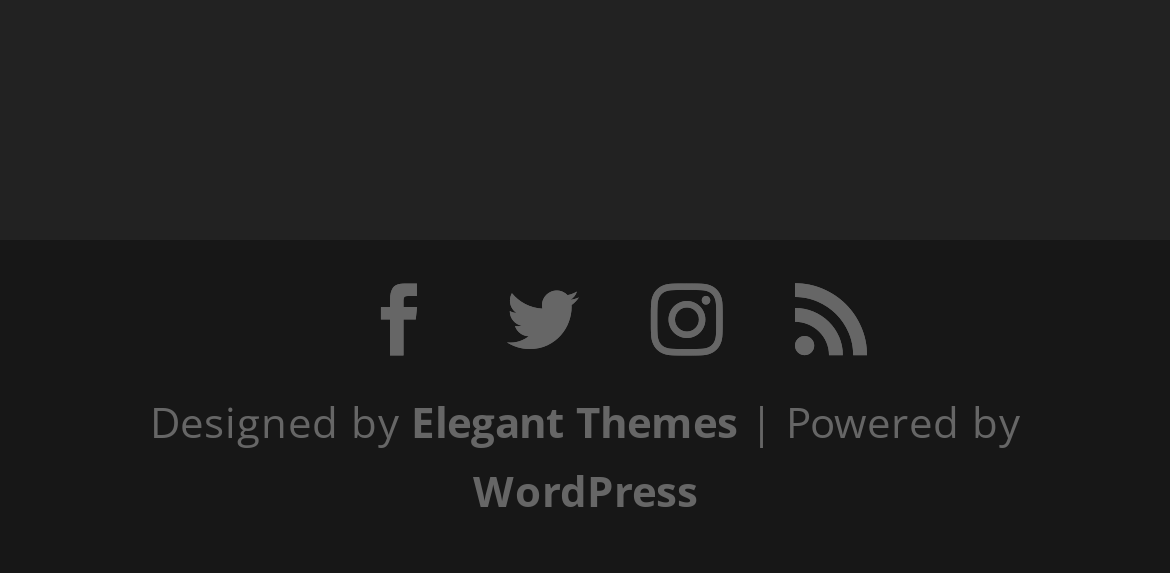Please specify the bounding box coordinates of the clickable region necessary for completing the following instruction: "Learn about 'male enhancement honey'". The coordinates must consist of four float numbers between 0 and 1, i.e., [left, top, right, bottom].

[0.333, 0.721, 0.782, 0.821]